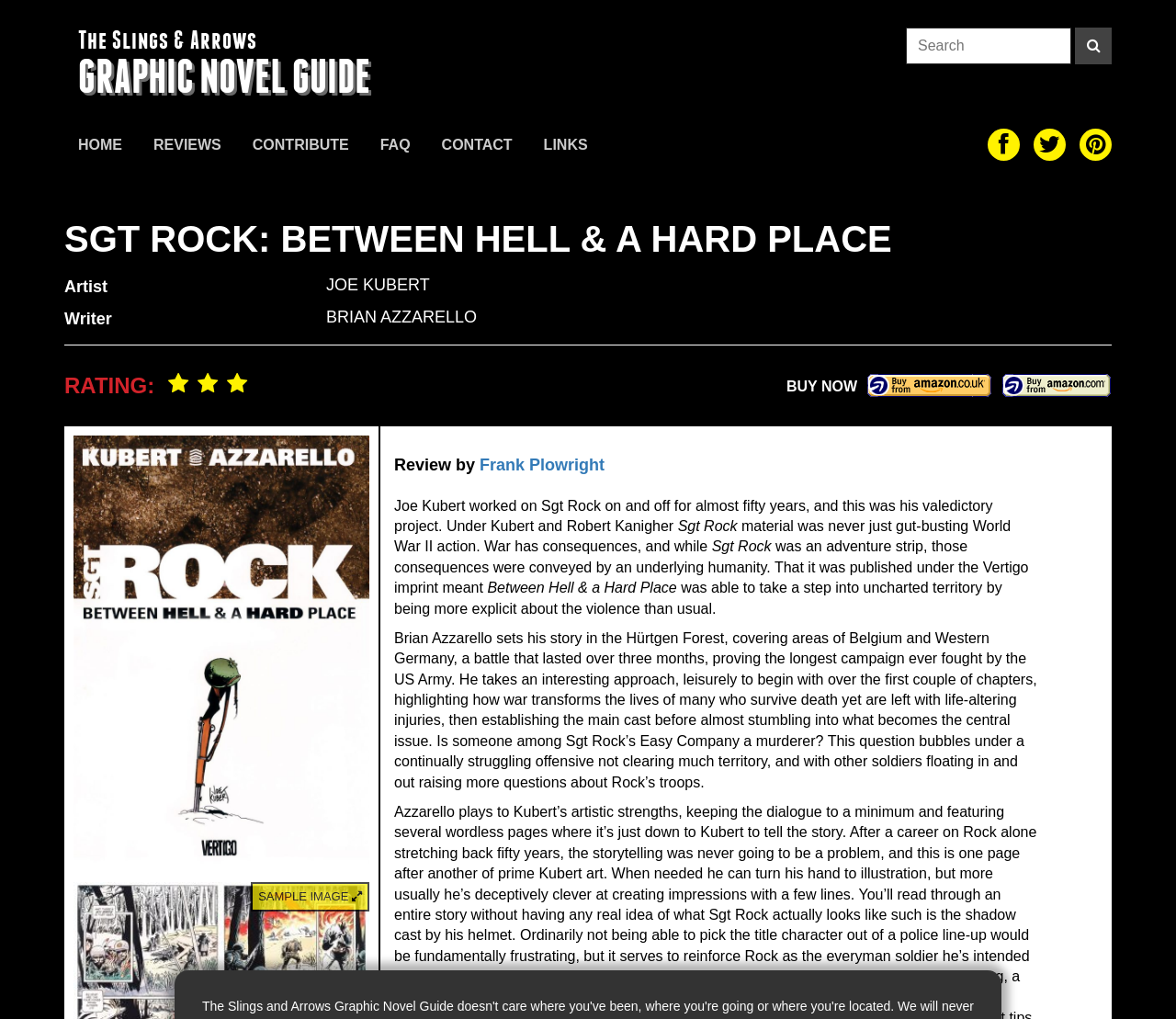Please locate the bounding box coordinates for the element that should be clicked to achieve the following instruction: "Buy Sgt Rock: Between Hell & a Hard Place". Ensure the coordinates are given as four float numbers between 0 and 1, i.e., [left, top, right, bottom].

[0.669, 0.371, 0.729, 0.387]